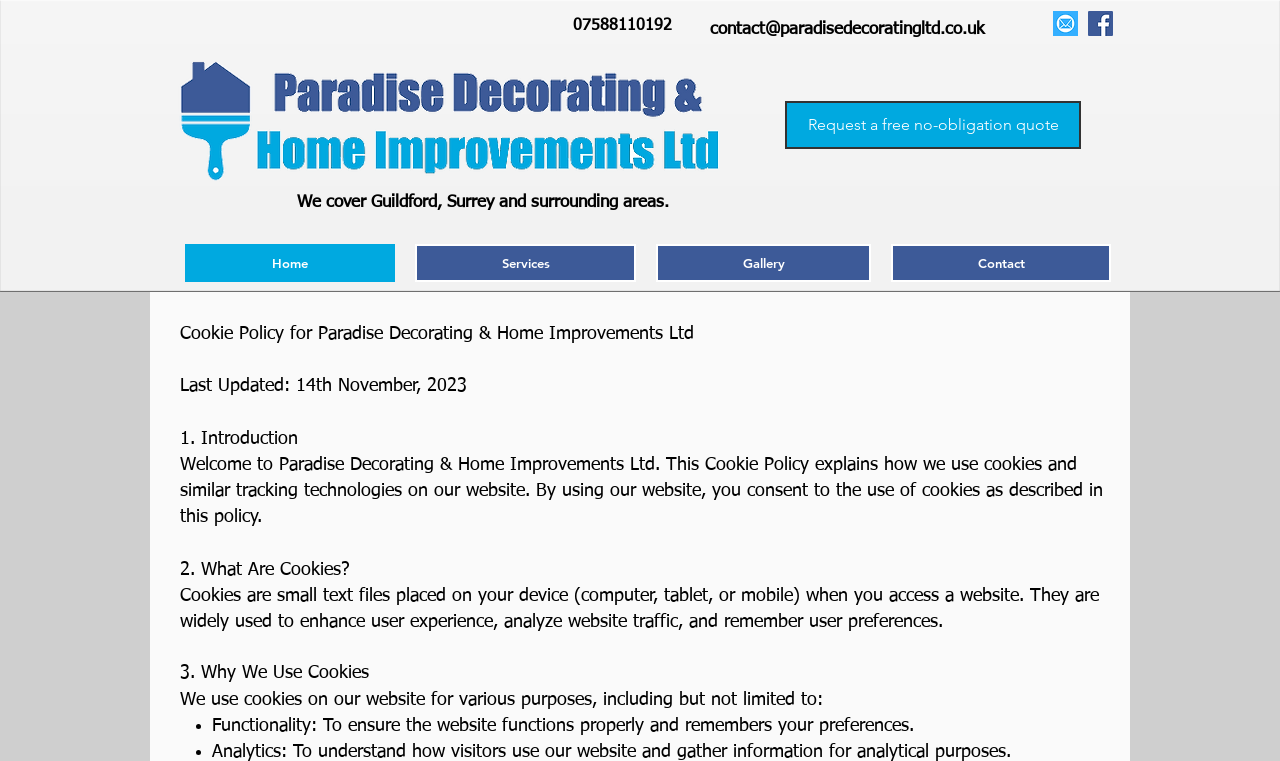Identify the bounding box of the UI element described as follows: "aria-label="email from header"". Provide the coordinates as four float numbers in the range of 0 to 1 [left, top, right, bottom].

[0.823, 0.014, 0.842, 0.047]